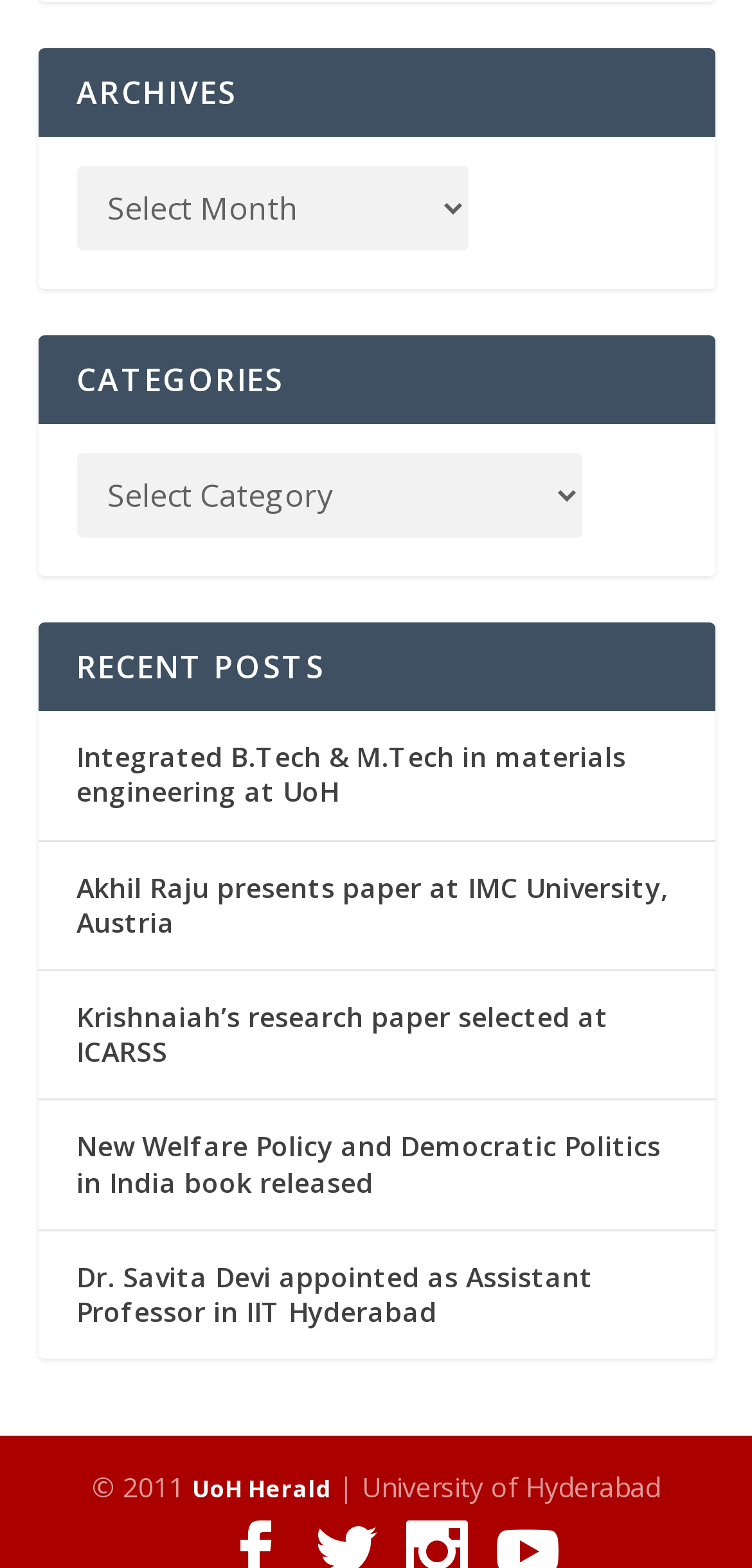How many recent posts are listed?
Answer with a single word or short phrase according to what you see in the image.

5